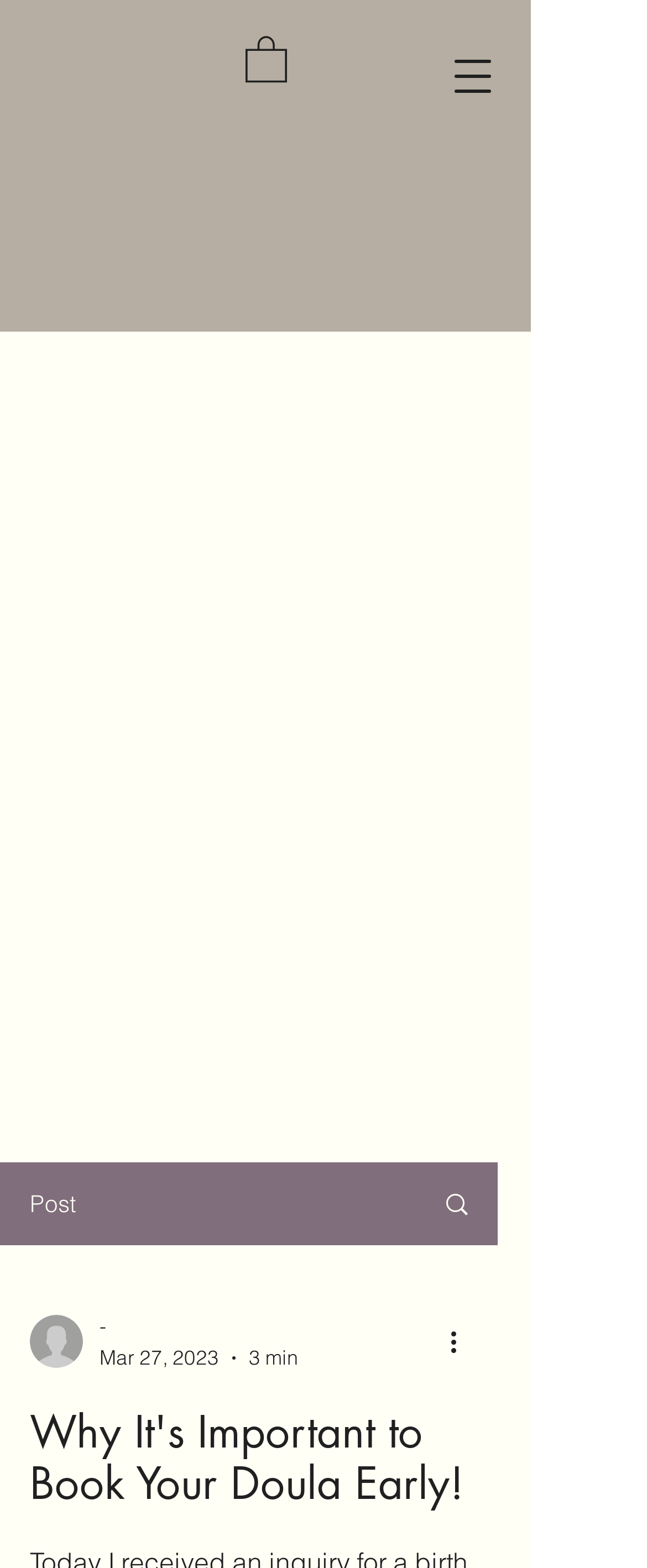Provide the bounding box coordinates for the UI element that is described by this text: "Search". The coordinates should be in the form of four float numbers between 0 and 1: [left, top, right, bottom].

[0.644, 0.742, 0.767, 0.793]